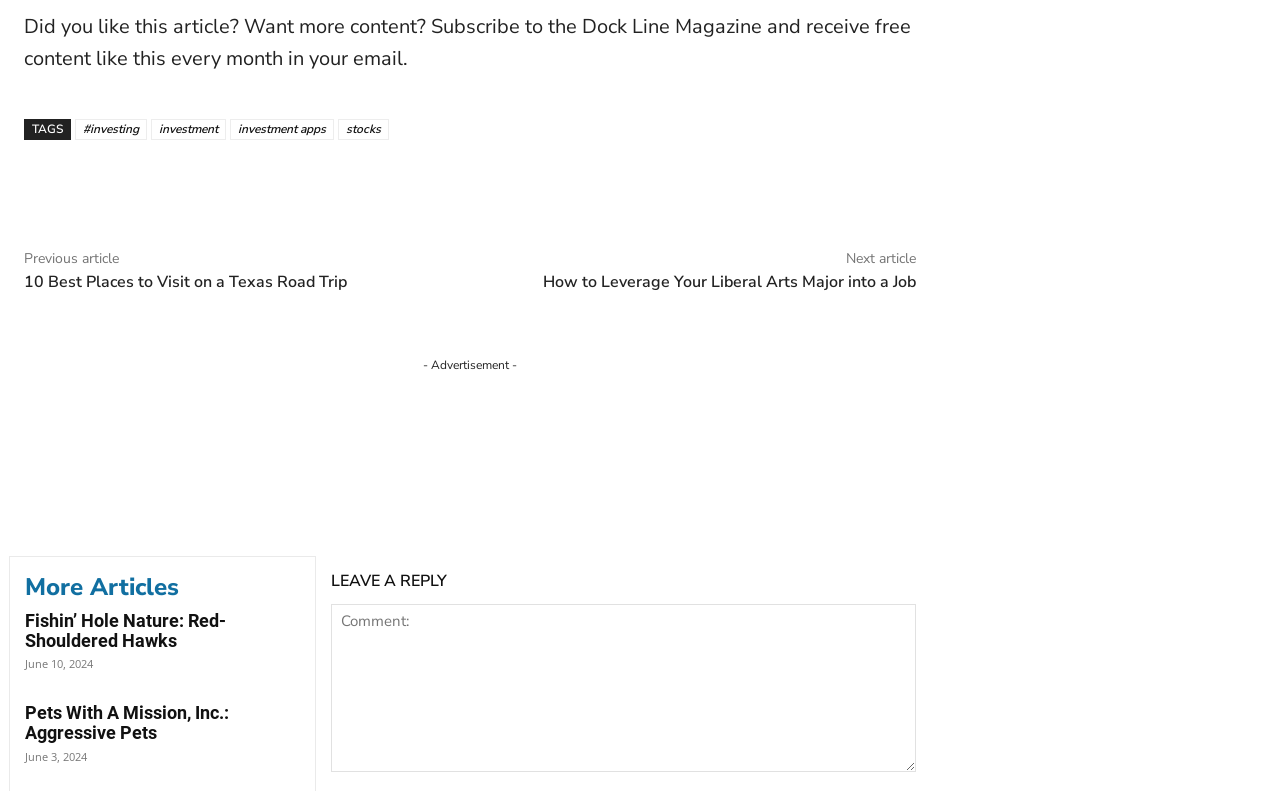Please determine the bounding box coordinates of the element's region to click for the following instruction: "Leave a reply".

[0.259, 0.763, 0.716, 0.976]